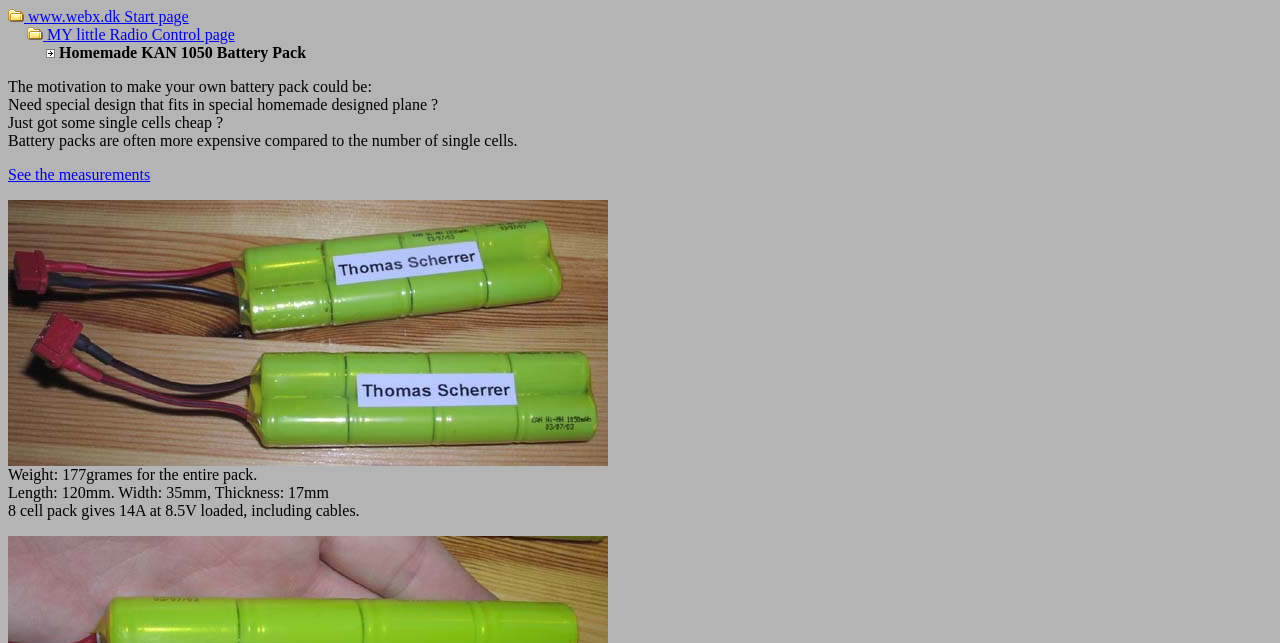Predict the bounding box coordinates for the UI element described as: "last reply Jan 2021". The coordinates should be four float numbers between 0 and 1, presented as [left, top, right, bottom].

None